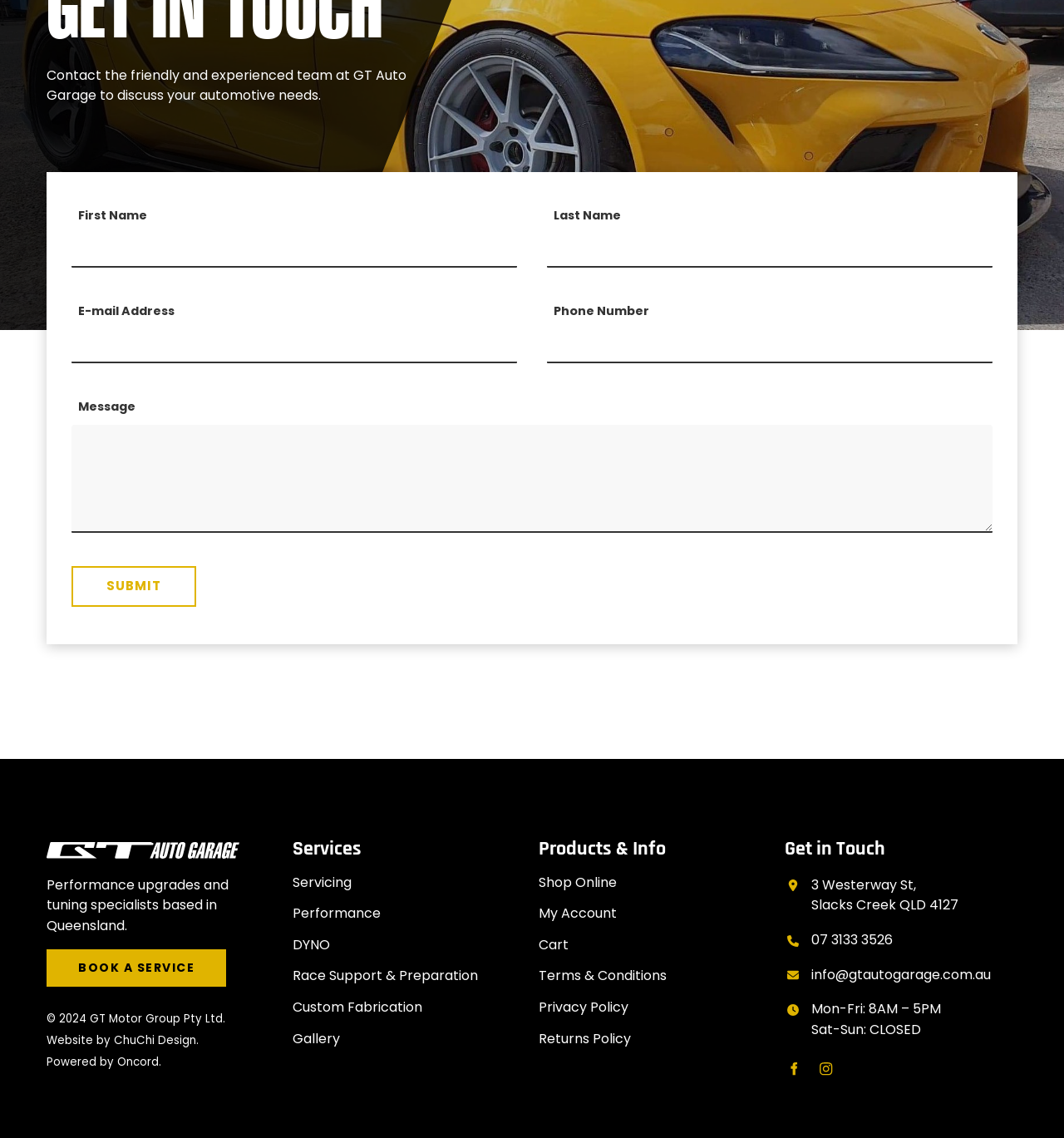What is the phone number of the auto garage?
Based on the image, respond with a single word or phrase.

07 3133 3526